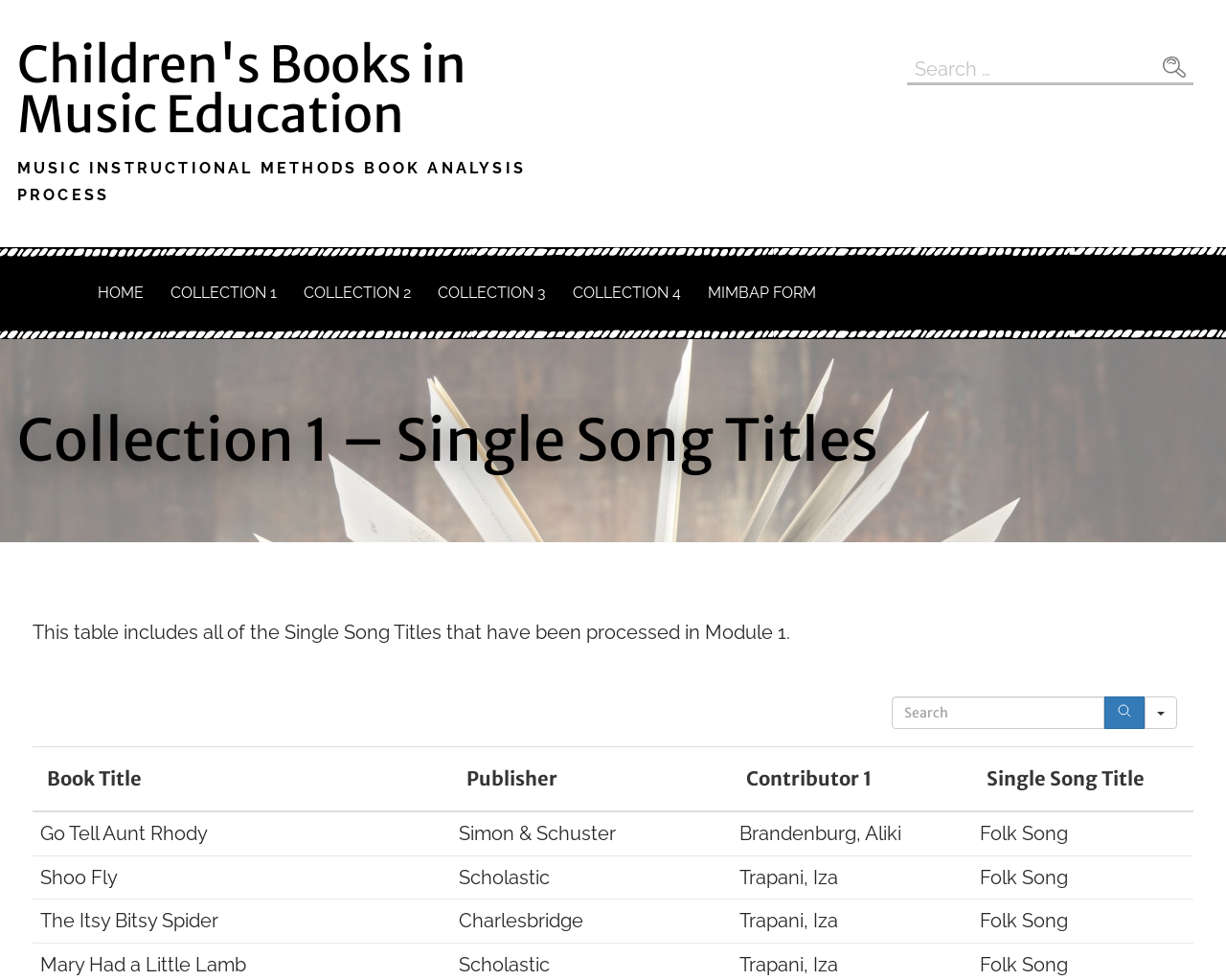Identify the bounding box for the UI element described as: "Home". Ensure the coordinates are four float numbers between 0 and 1, formatted as [left, top, right, bottom].

[0.07, 0.262, 0.127, 0.337]